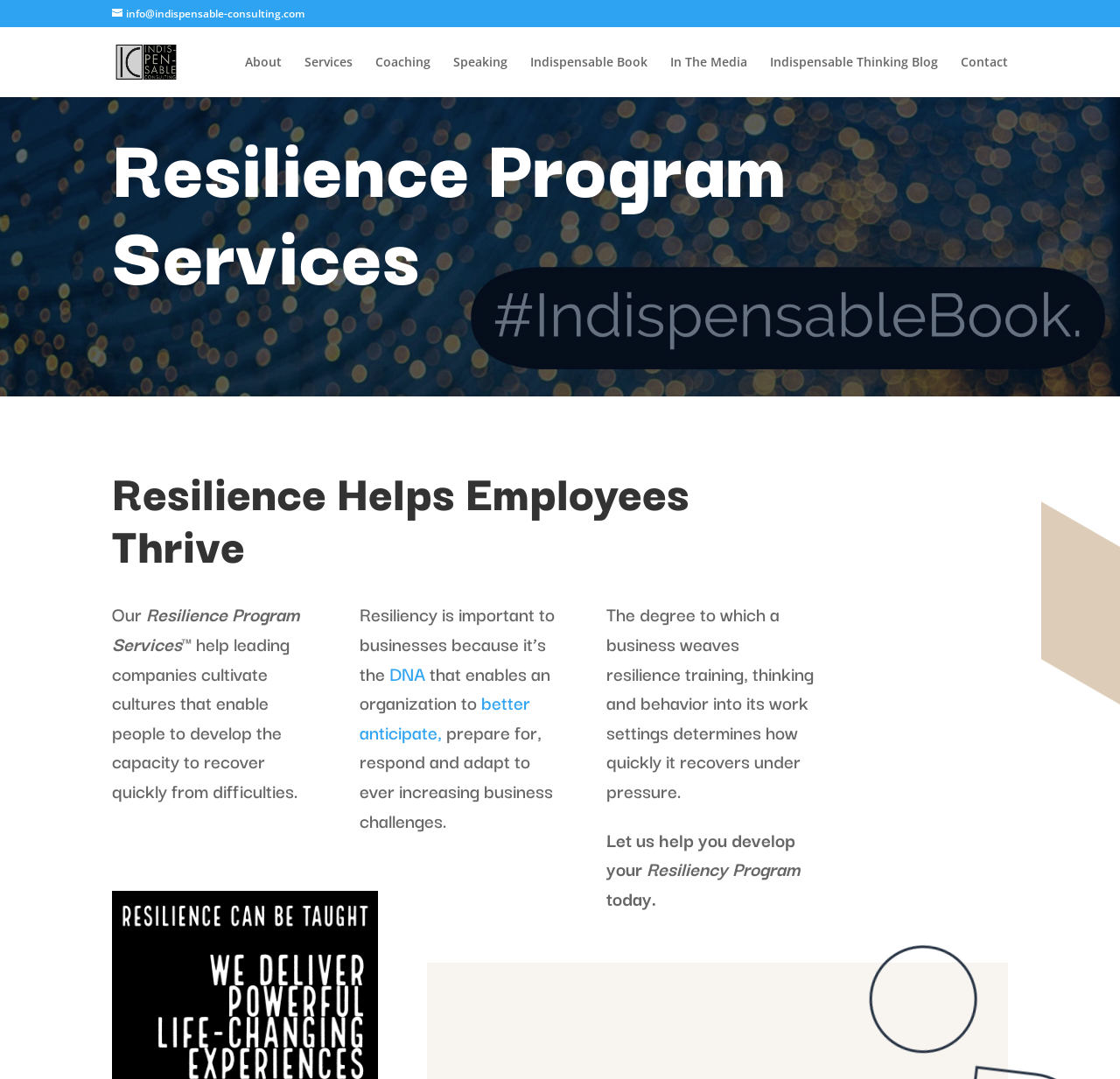Determine the bounding box coordinates for the clickable element required to fulfill the instruction: "Get more information about the Resilience Program". Provide the coordinates as four float numbers between 0 and 1, i.e., [left, top, right, bottom].

[0.1, 0.111, 0.894, 0.281]